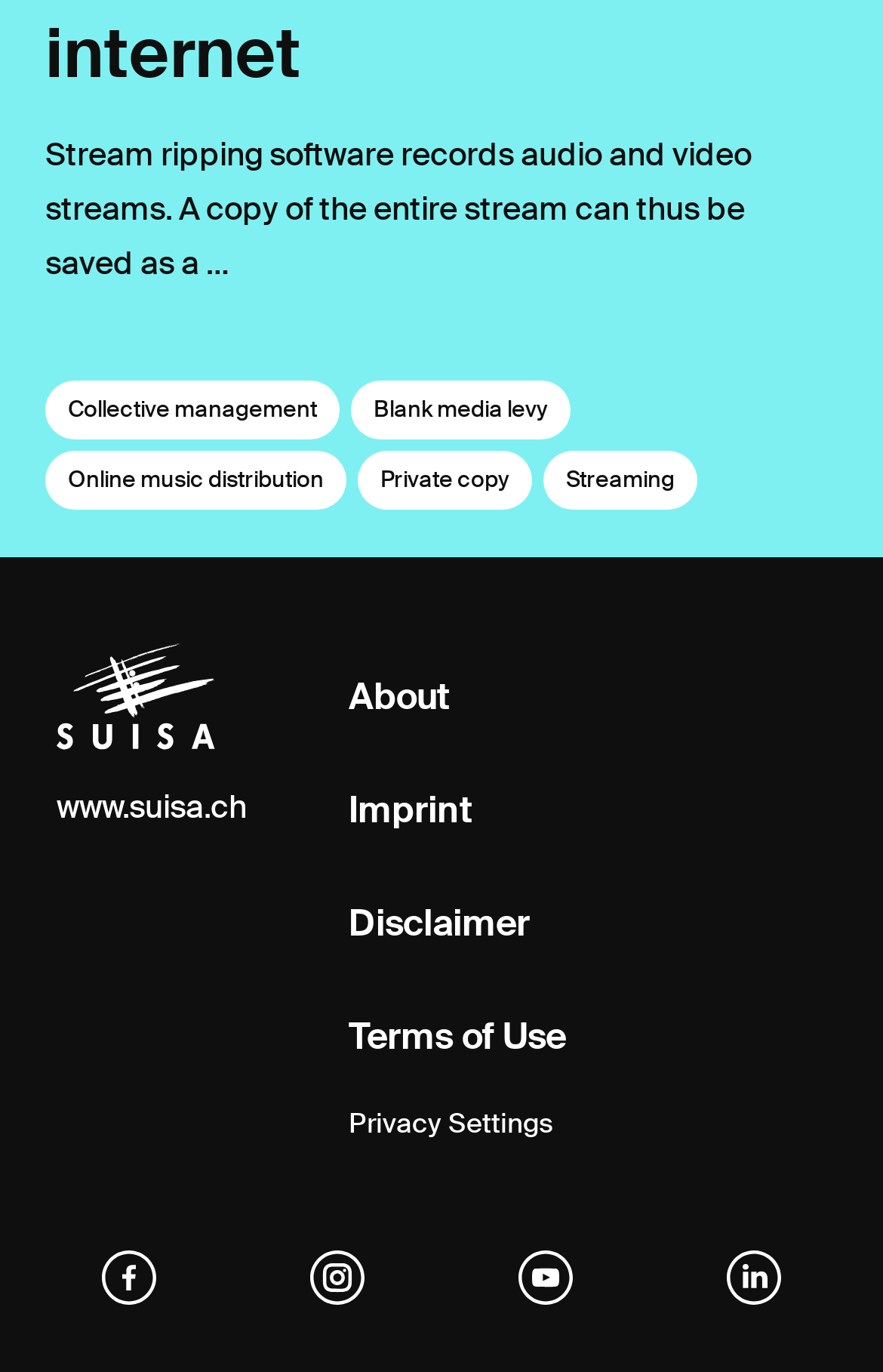Show the bounding box coordinates of the element that should be clicked to complete the task: "Visit the website www.suisa.ch".

[0.064, 0.456, 0.279, 0.609]